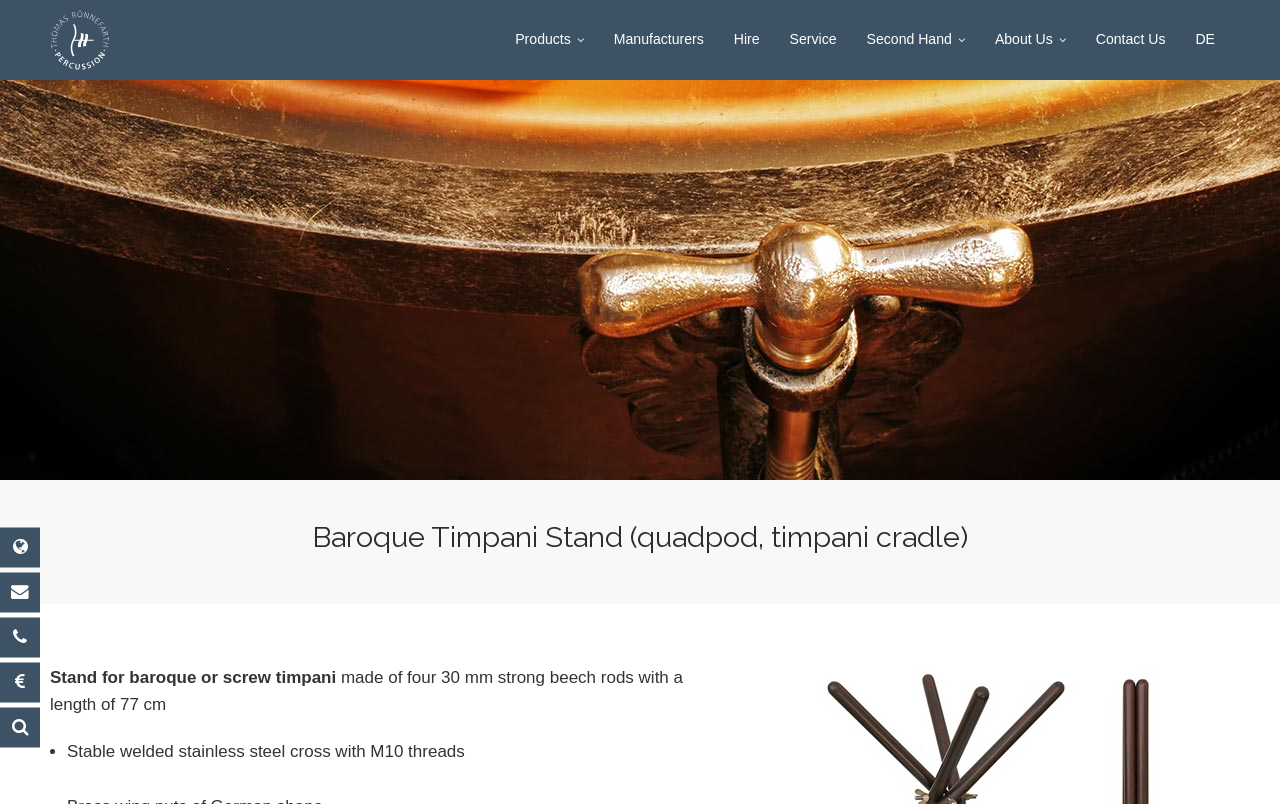Please locate and generate the primary heading on this webpage.

Baroque Timpani Stand (quadpod, timpani cradle)